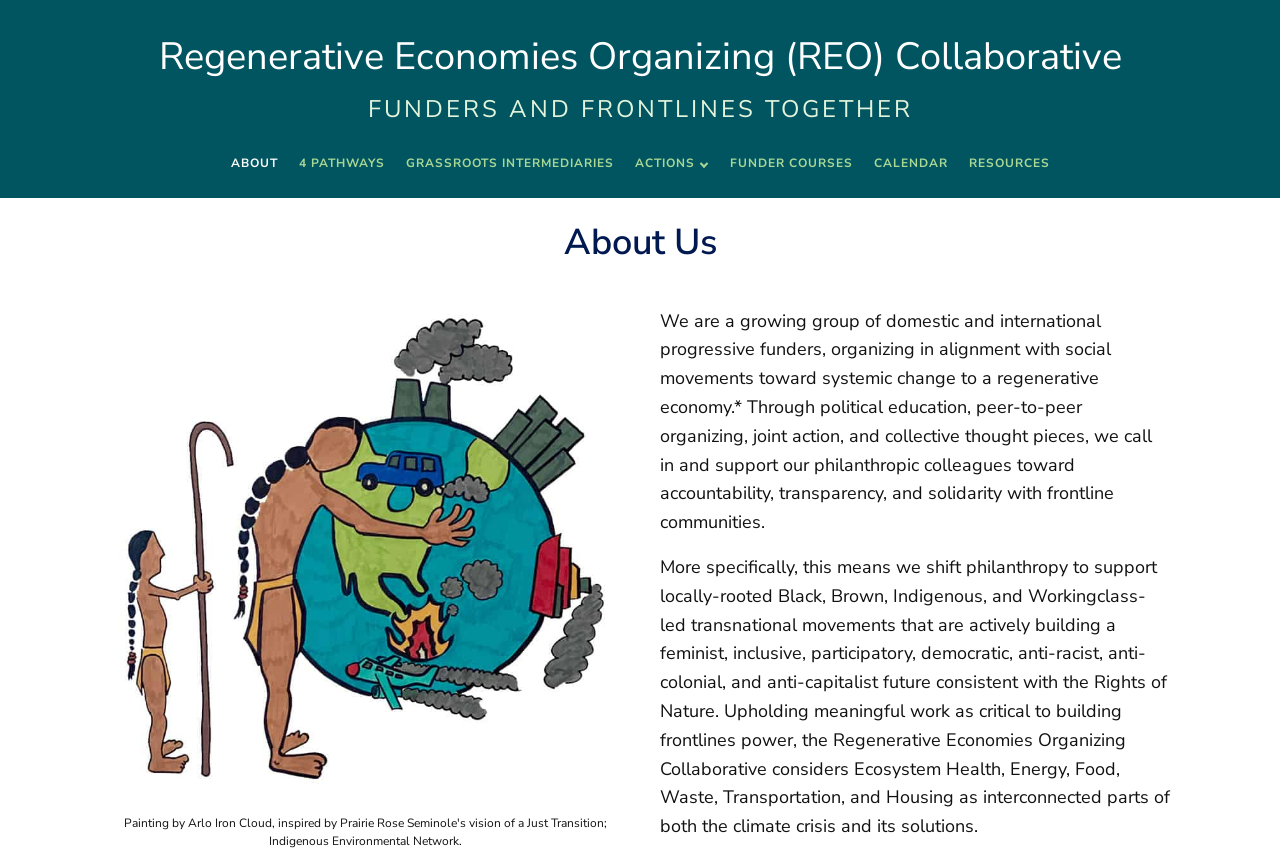Provide a thorough description of the webpage's content and layout.

The webpage is about the Regenerative Economies Organizing (REO) Collaborative, a group of progressive funders working towards systemic change to a regenerative economy. At the top, there is a heading with the organization's name, followed by a link to the same. Below this, there is another heading "FUNDERS AND FRONTLINES TOGETHER" with a link to it.

On the left side, there is a navigation menu with links to different sections of the website, including "ABOUT", "4 PATHWAYS", "GRASSROOTS INTERMEDIARIES", "ACTIONS", "FUNDER COURSES", "CALENDAR", and "RESOURCES". 

In the main content area, there is a heading "About Us" followed by an image, a painting by Arlo Iron Cloud. Below the image, there are two blocks of text that describe the organization's mission and goals. The first block explains that the organization is a group of funders working towards systemic change to a regenerative economy through political education, peer-to-peer organizing, joint action, and collective thought pieces. The second block provides more details on the organization's goals, including supporting locally-rooted movements that are building a feminist, inclusive, participatory, democratic, anti-racist, anti-colonial, and anti-capitalist future.